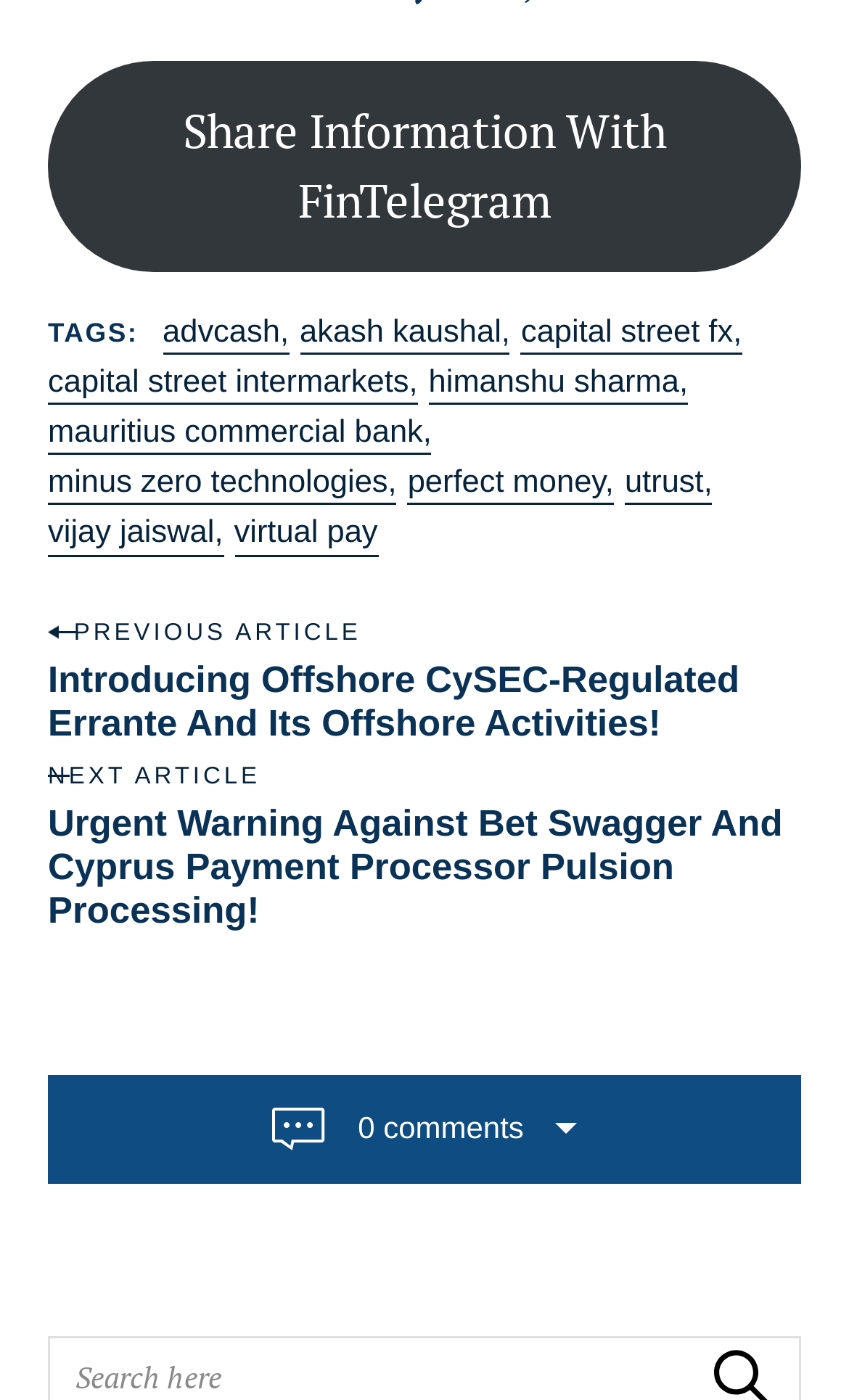Indicate the bounding box coordinates of the element that needs to be clicked to satisfy the following instruction: "Visit the page about advcash". The coordinates should be four float numbers between 0 and 1, i.e., [left, top, right, bottom].

[0.192, 0.226, 0.34, 0.254]